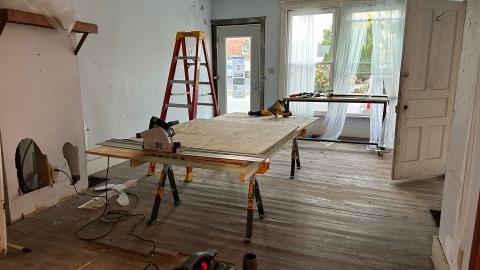What is leaning against the wall?
Refer to the screenshot and respond with a concise word or phrase.

A red ladder